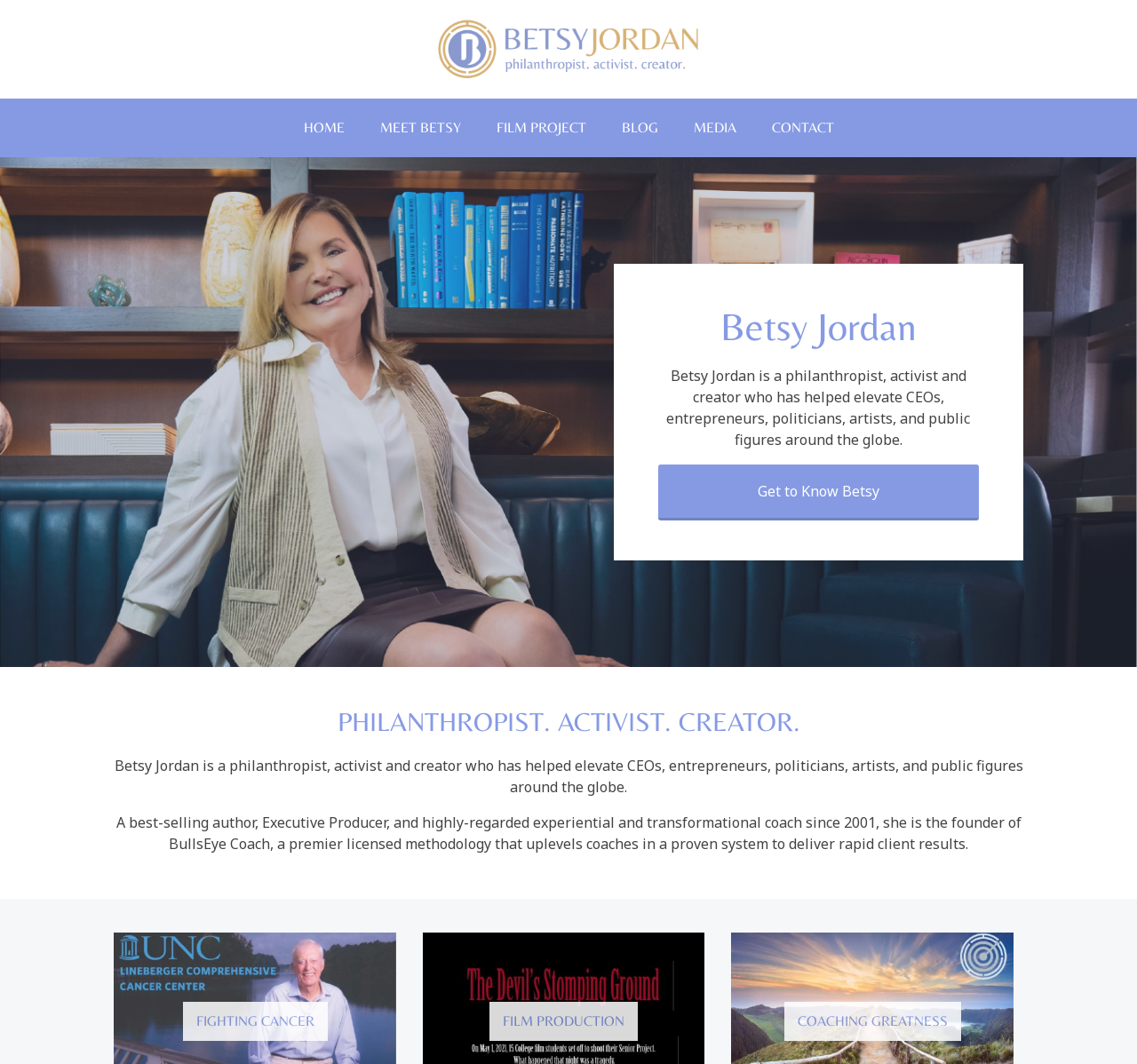Please identify the bounding box coordinates of where to click in order to follow the instruction: "Explore Betsy's coaching greatness".

[0.69, 0.95, 0.845, 0.968]